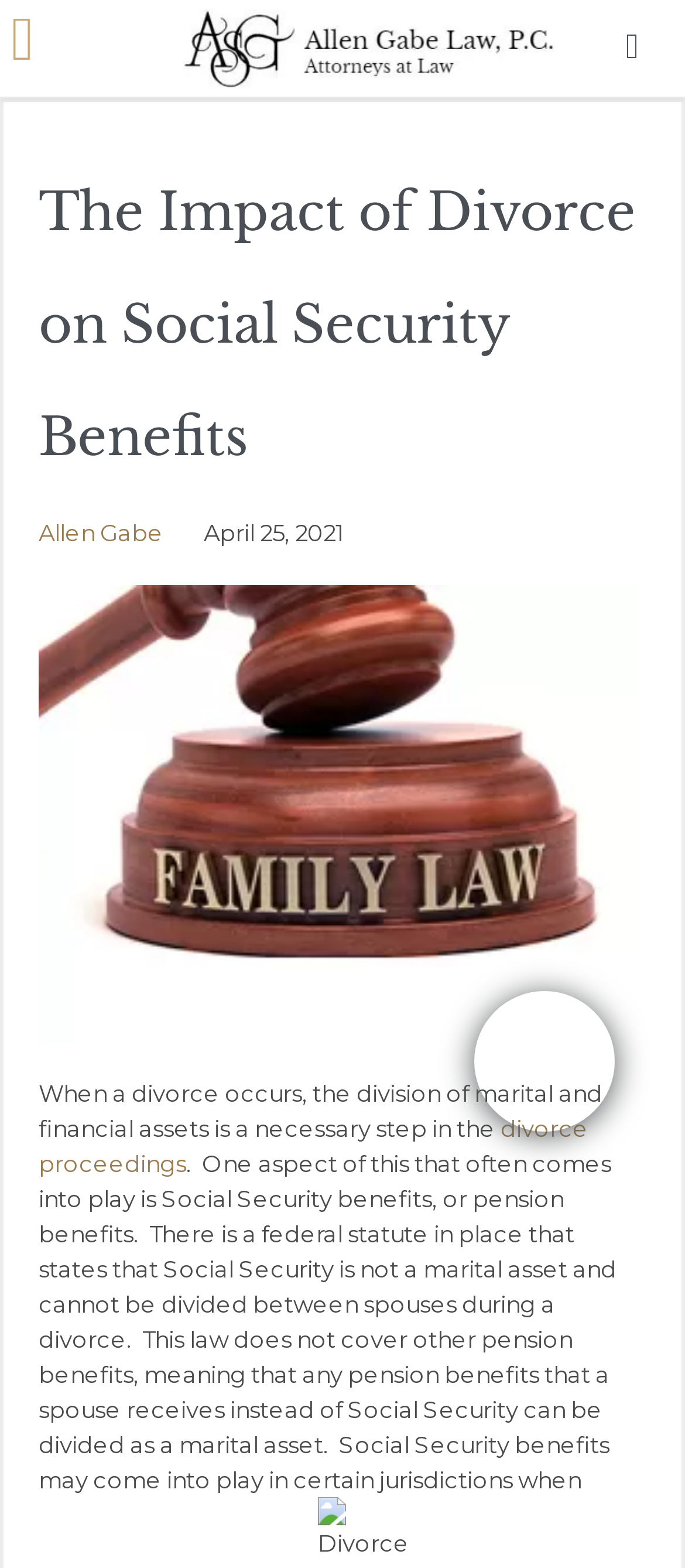Provide a brief response using a word or short phrase to this question:
What is the name of the law blog?

Allen Gabe Law